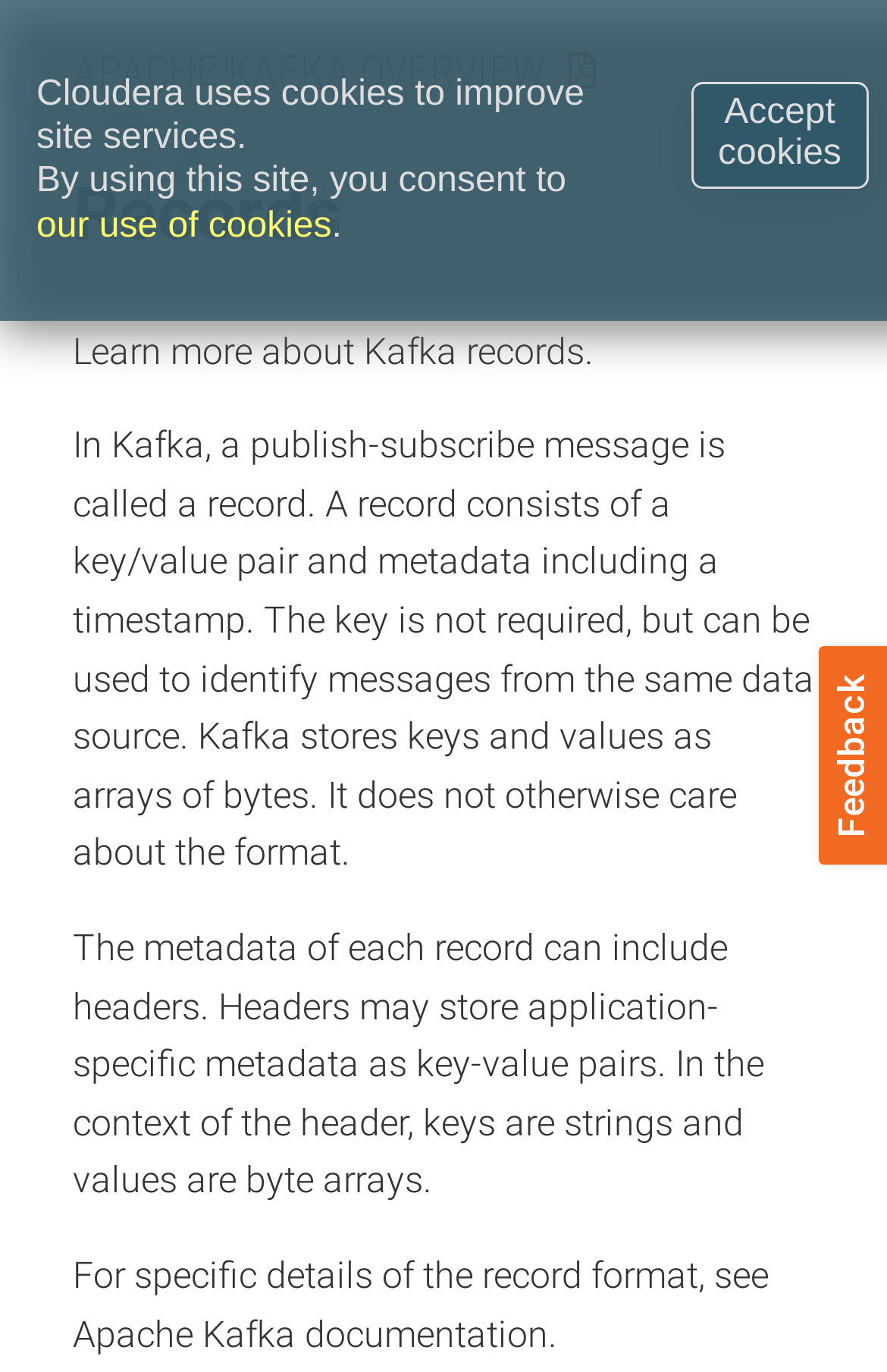What can headers store in Kafka records?
Using the image provided, answer with just one word or phrase.

Application-specific metadata